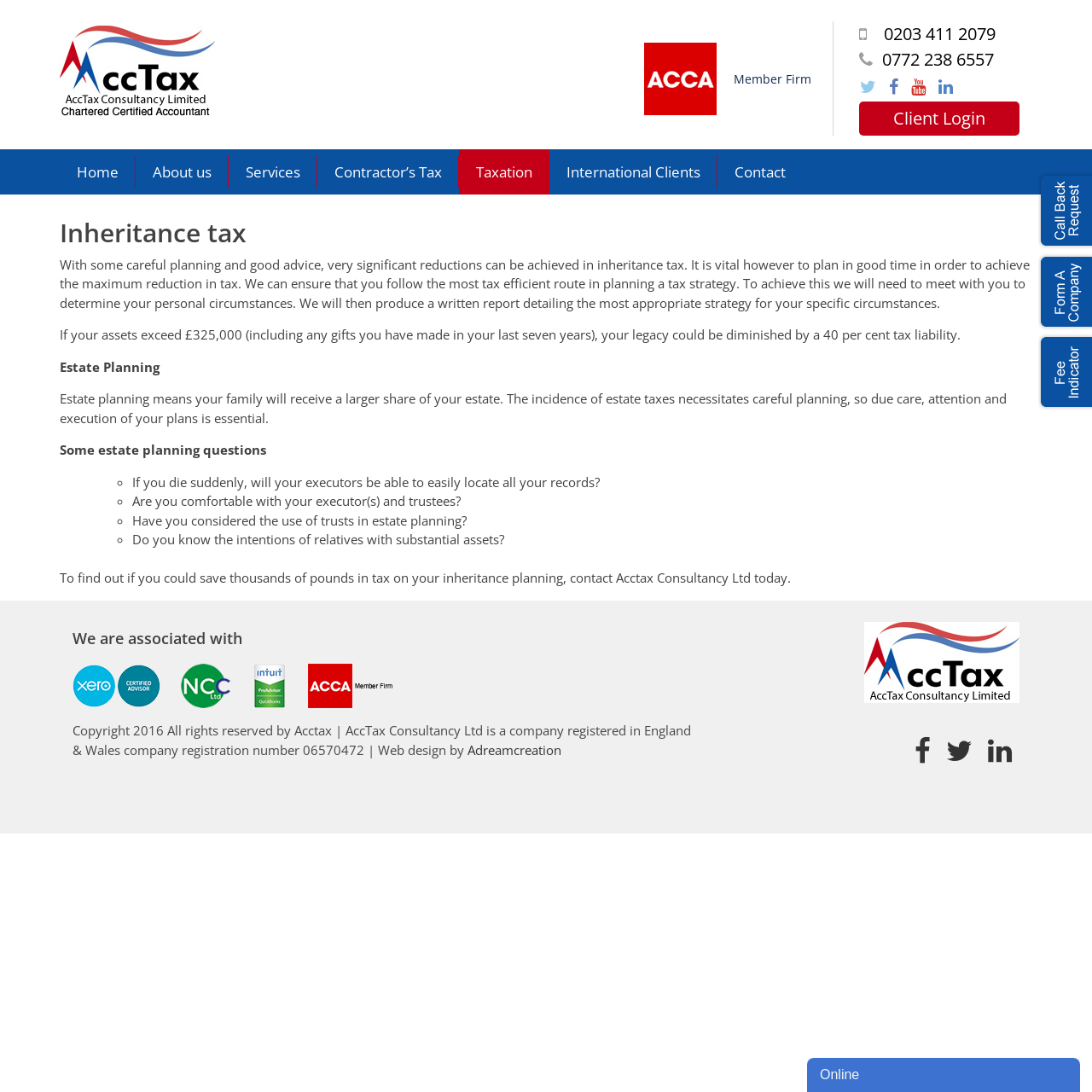Identify the bounding box coordinates for the region to click in order to carry out this instruction: "Click the 'Ask a question' link". Provide the coordinates using four float numbers between 0 and 1, formatted as [left, top, right, bottom].

[0.951, 0.305, 1.0, 0.379]